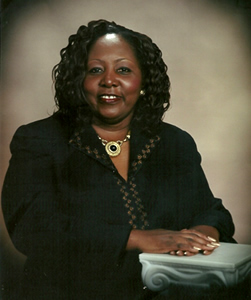Answer the question with a single word or phrase: 
What is Apostle Johnson's hairstyle?

Soft curls